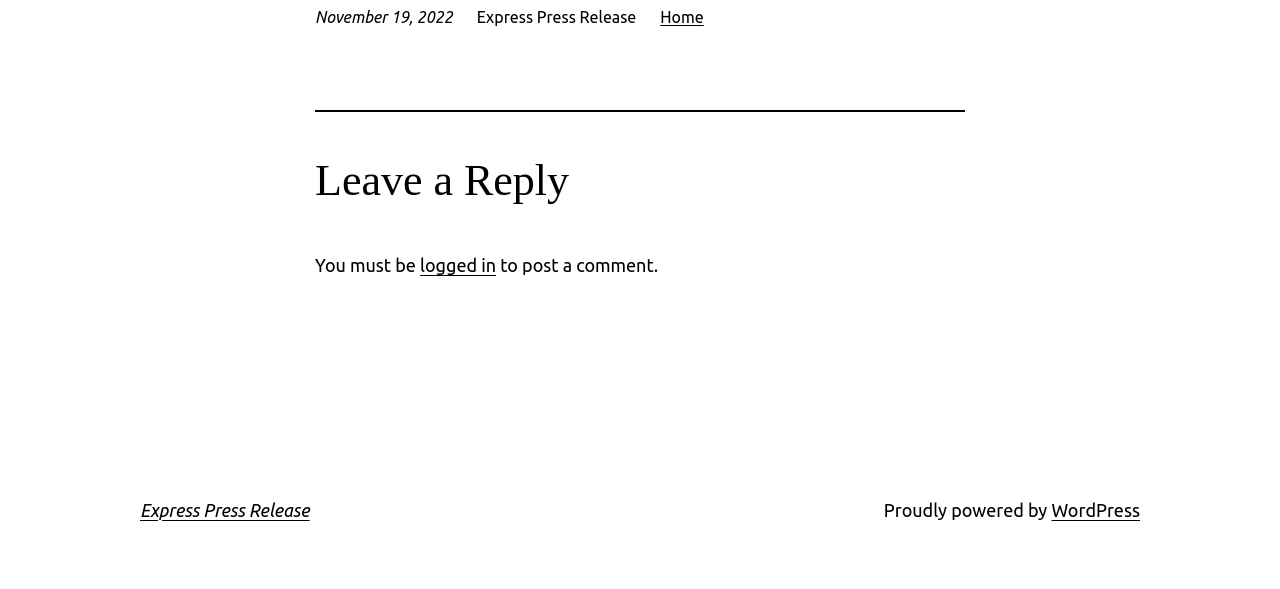Give a succinct answer to this question in a single word or phrase: 
What is the purpose of the 'Leave a Reply' heading?

To leave a comment